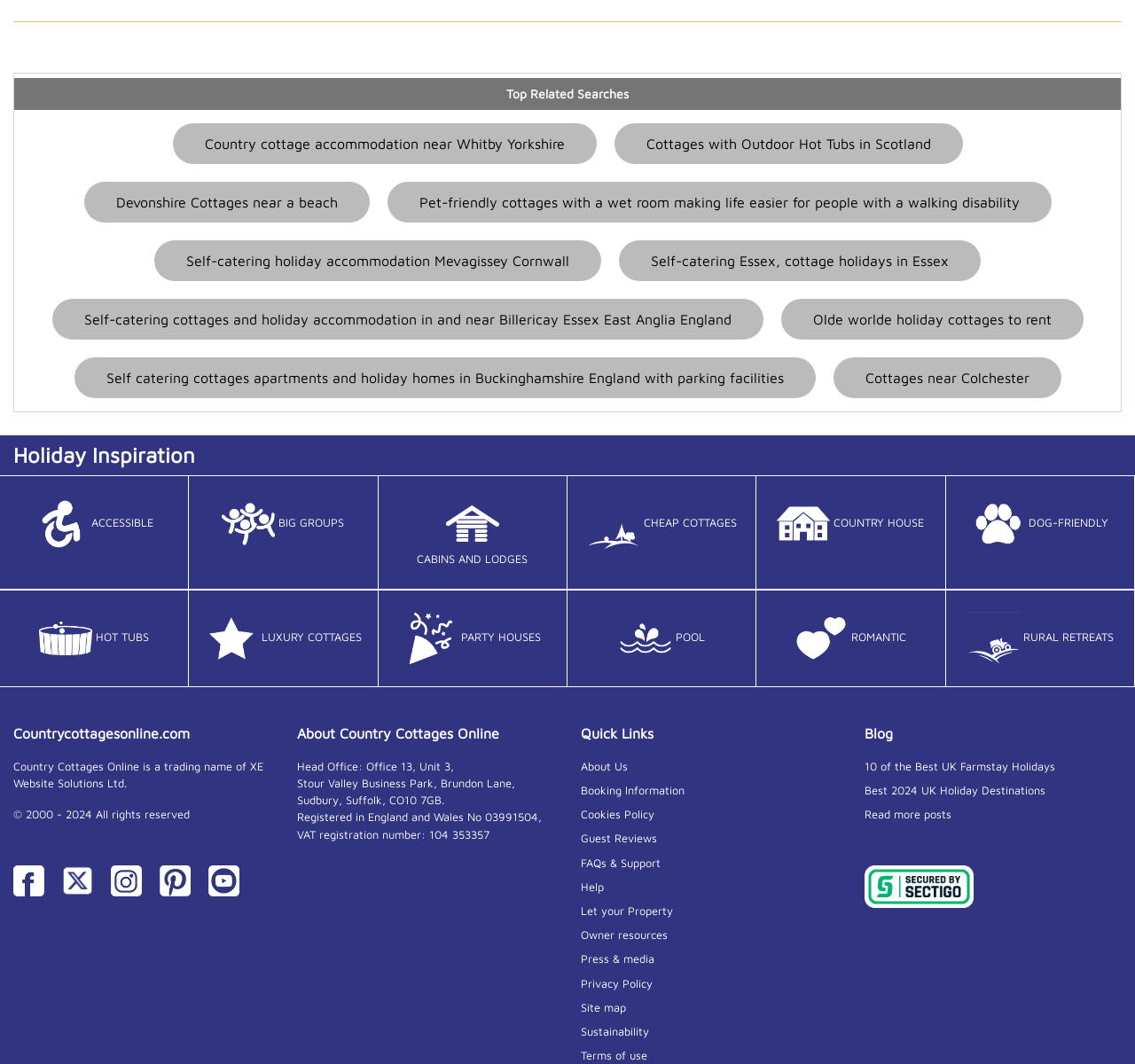Point out the bounding box coordinates of the section to click in order to follow this instruction: "Go to 'About Country Cottages Online'".

[0.262, 0.679, 0.488, 0.699]